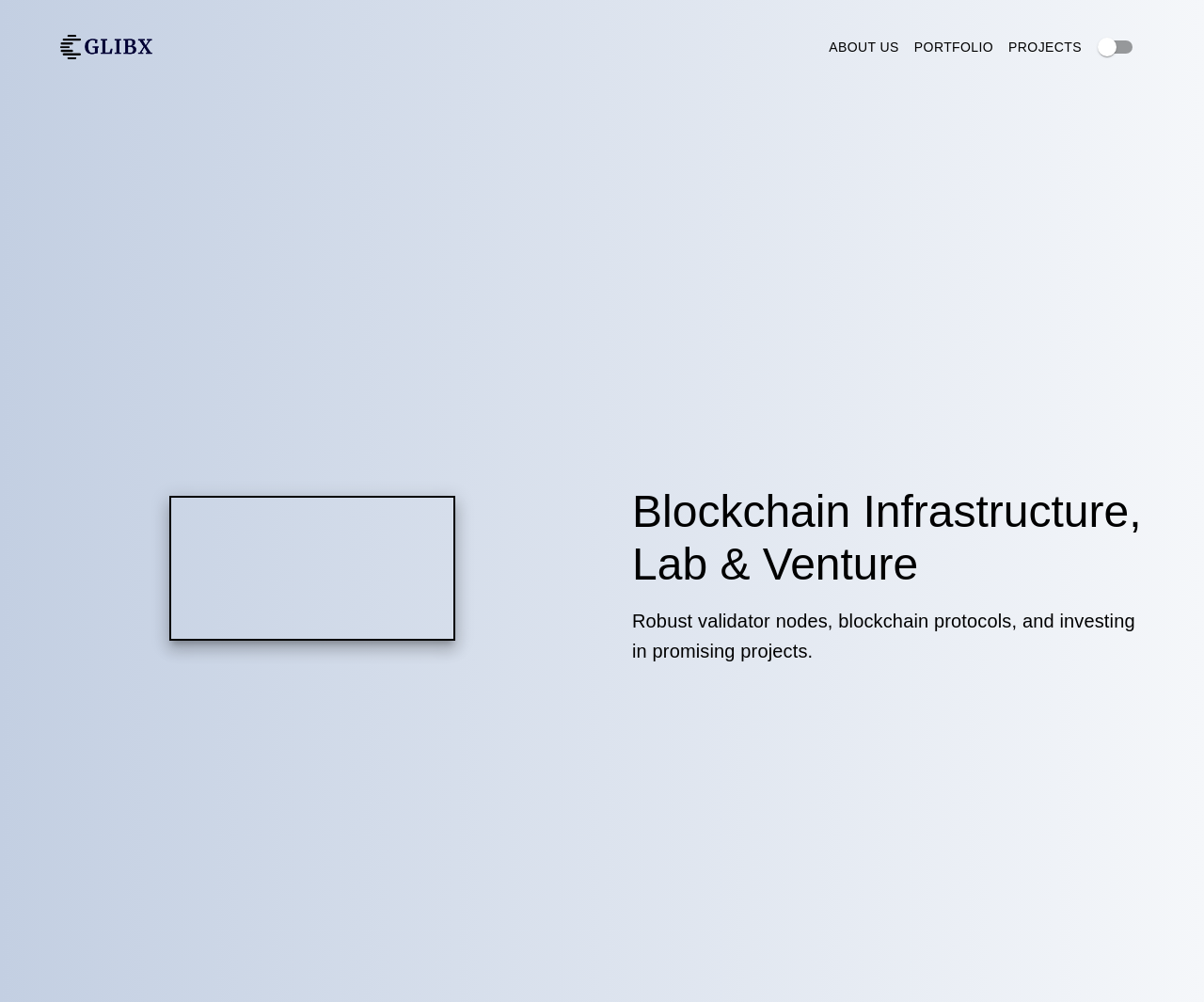Provide a short, one-word or phrase answer to the question below:
What is the logo of this website?

Glibx Labs Logo